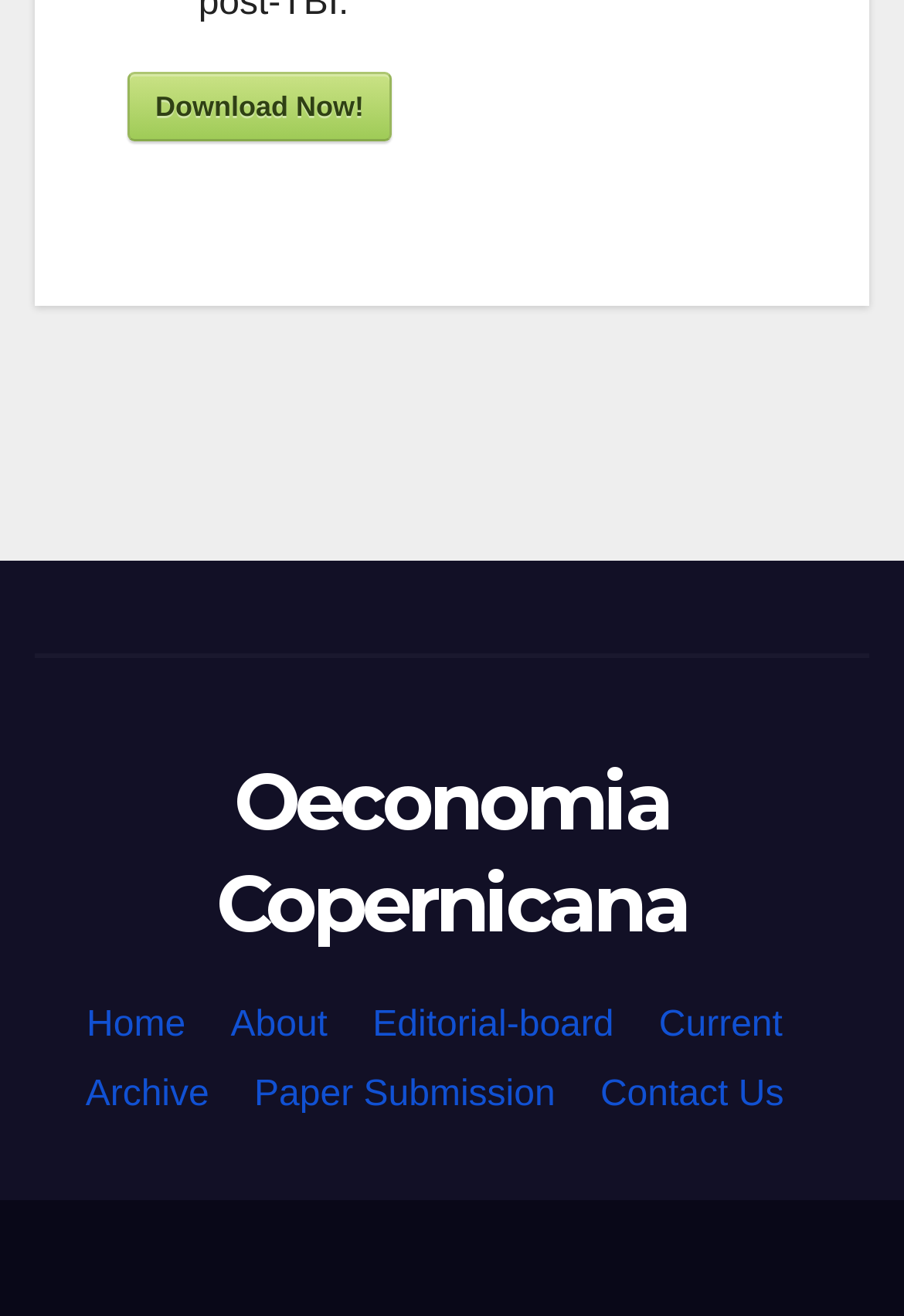What is the last navigation link?
Make sure to answer the question with a detailed and comprehensive explanation.

The last navigation link is 'Contact Us', which is located at the bottom of the webpage, with bounding box coordinates [0.664, 0.817, 0.867, 0.847]. This can be determined by comparing the x1 and x2 coordinates of all the navigation links.